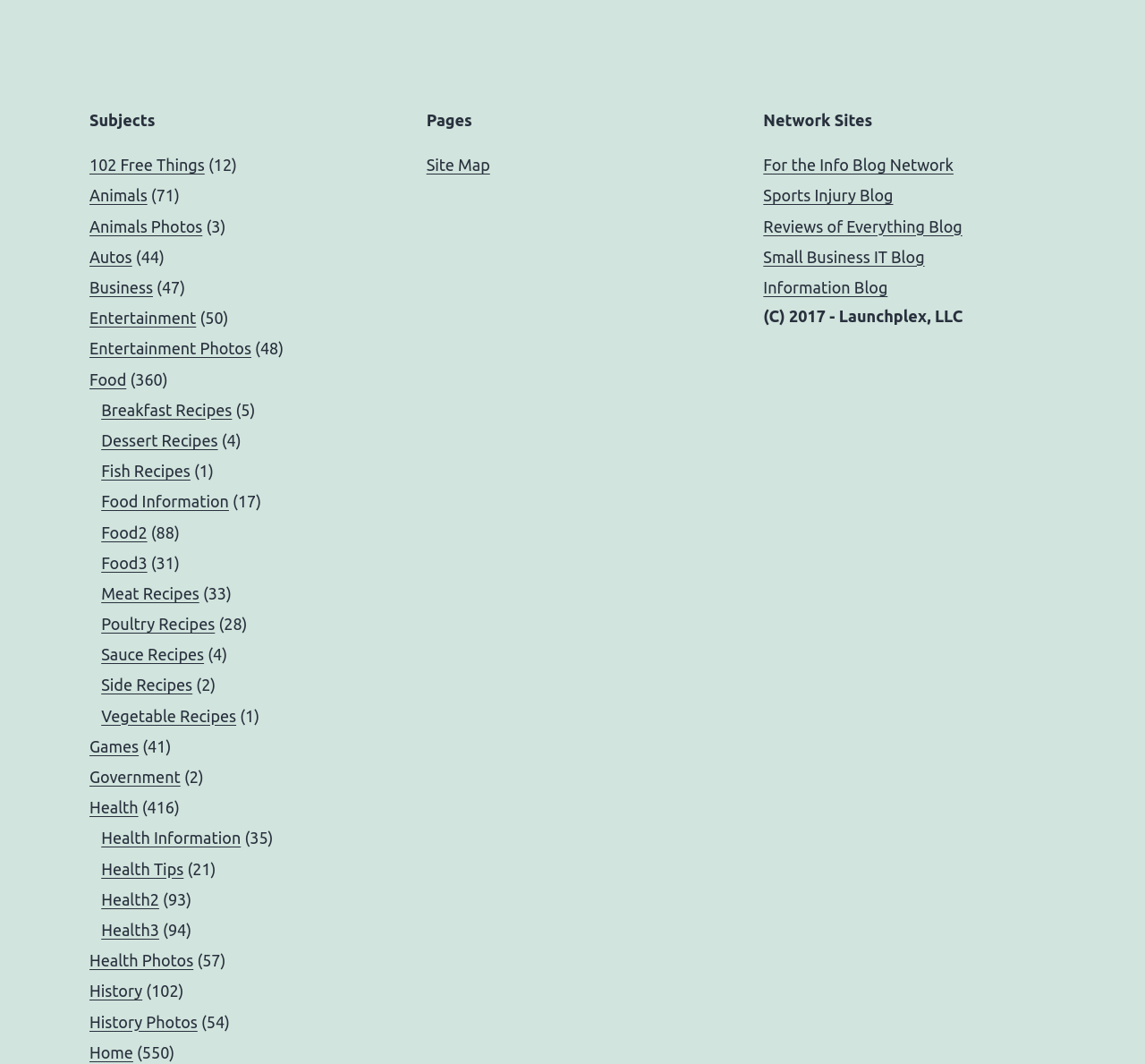Extract the bounding box coordinates of the UI element described by: "102 Free Things". The coordinates should include four float numbers ranging from 0 to 1, e.g., [left, top, right, bottom].

[0.078, 0.147, 0.179, 0.163]